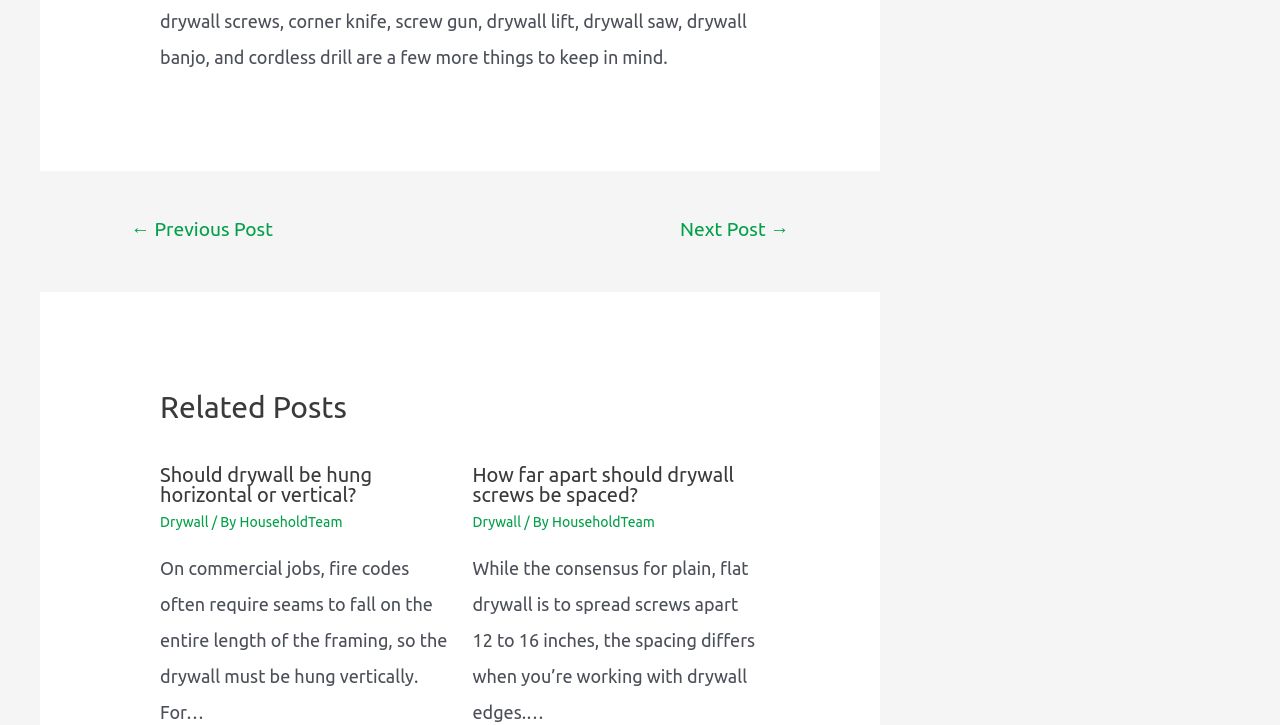Give the bounding box coordinates for the element described by: "HouseholdTeam".

[0.187, 0.709, 0.268, 0.731]